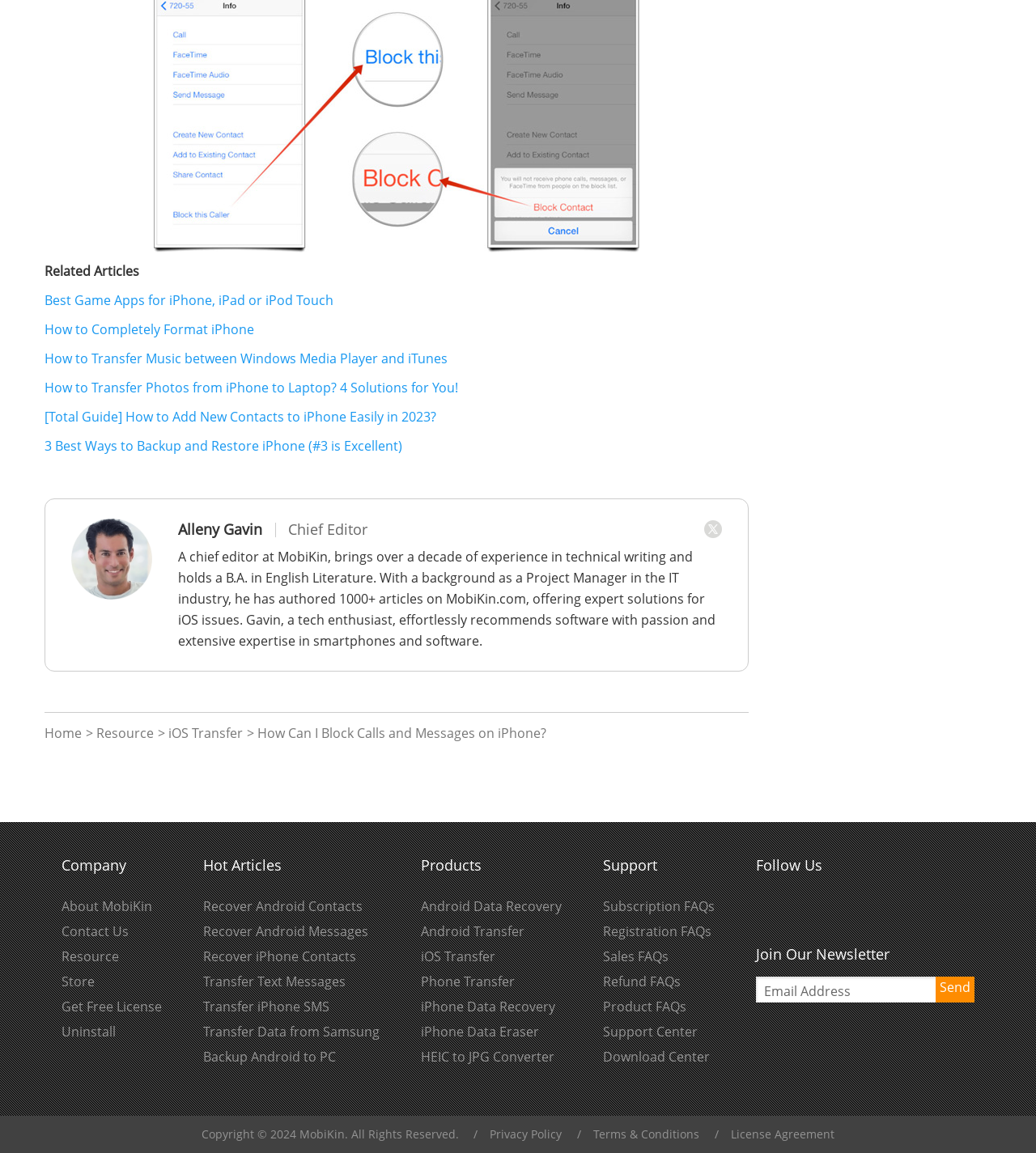How many headings are on the webpage?
Give a one-word or short phrase answer based on the image.

5